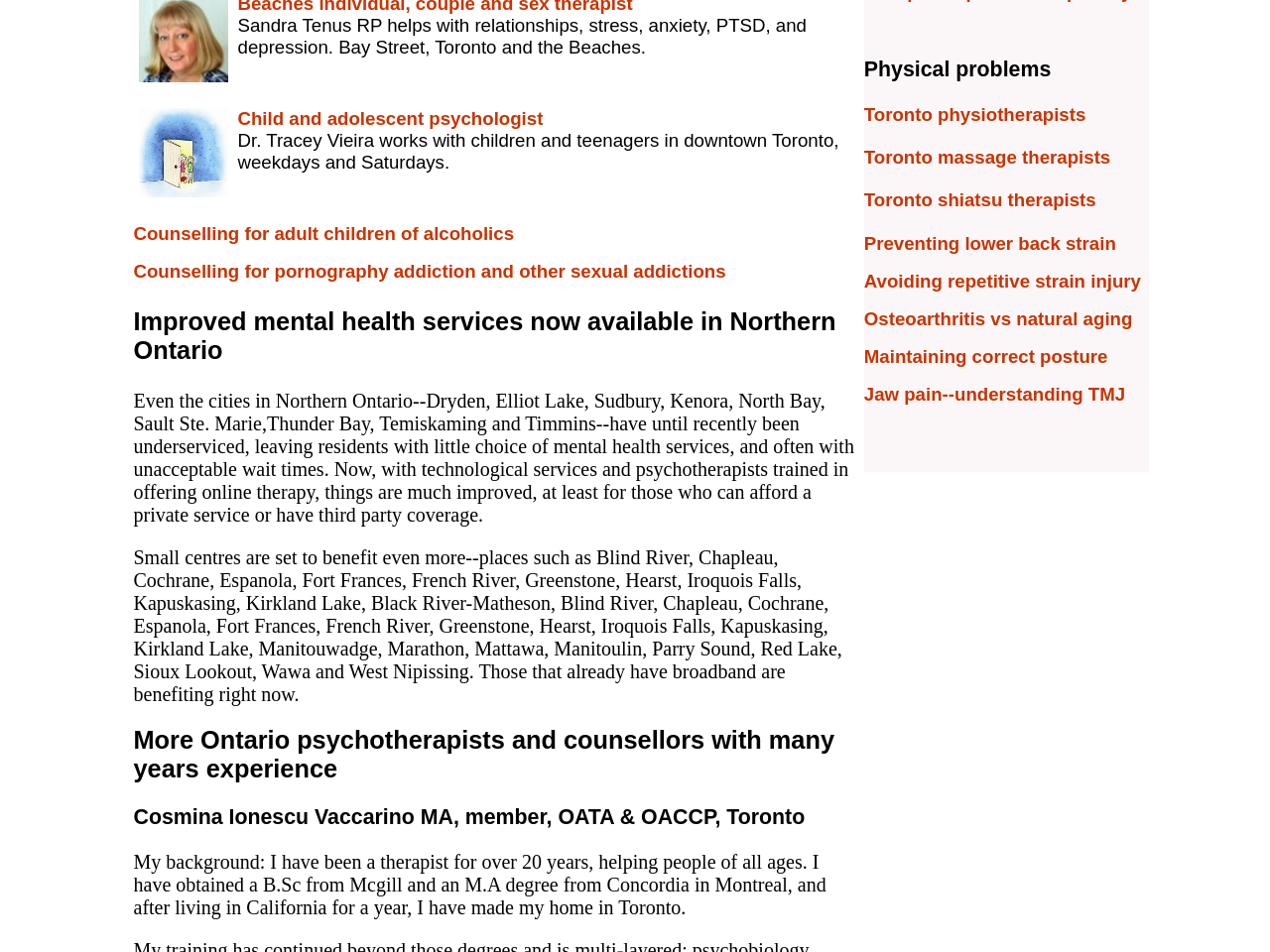Locate the UI element described as follows: "name="s" placeholder="Search"". Return the bounding box coordinates as four float numbers between 0 and 1 in the order [left, top, right, bottom].

None